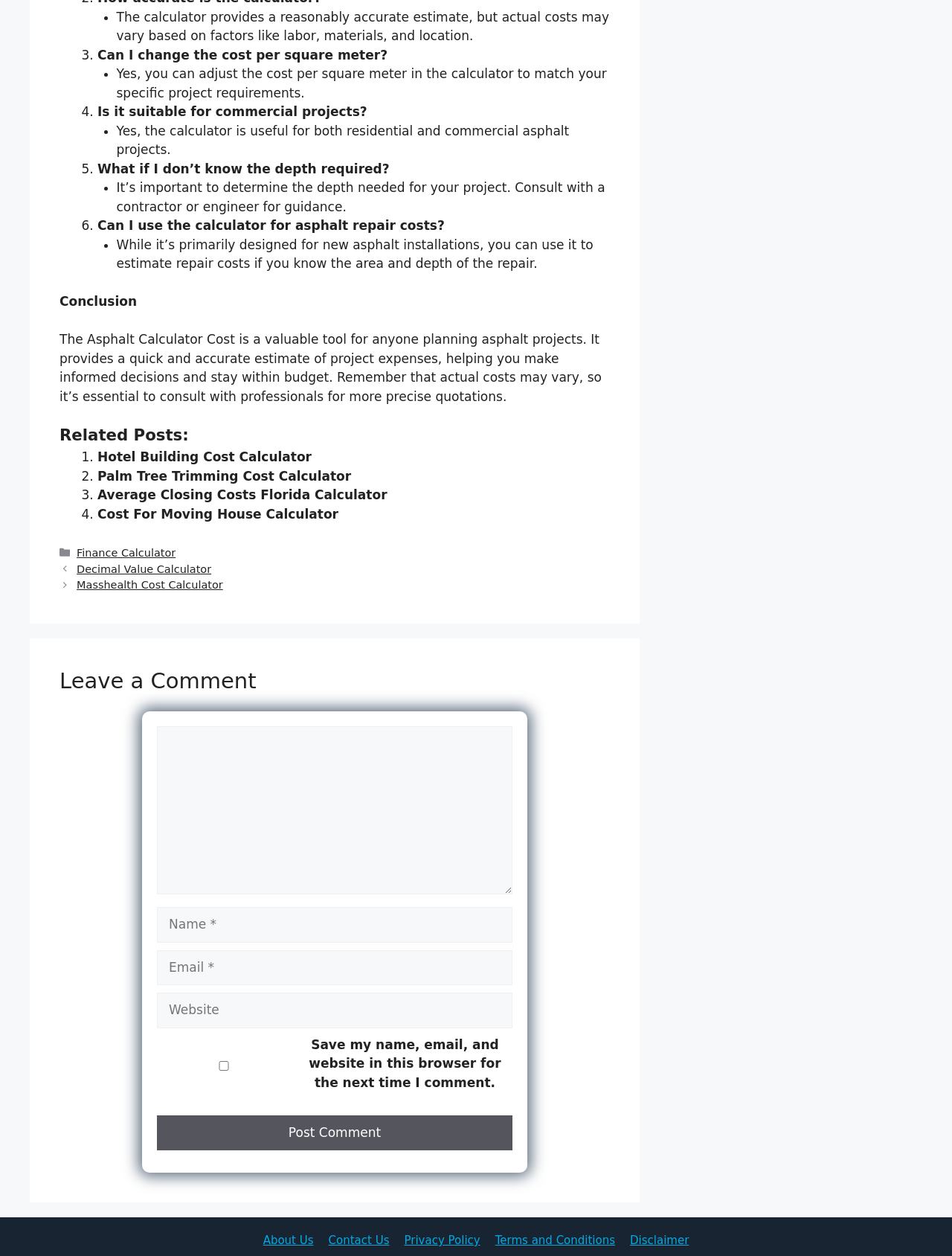Bounding box coordinates are specified in the format (top-left x, top-left y, bottom-right x, bottom-right y). All values are floating point numbers bounded between 0 and 1. Please provide the bounding box coordinate of the region this sentence describes: parent_node: Comment name="author" placeholder="Name *"

[0.165, 0.722, 0.538, 0.751]